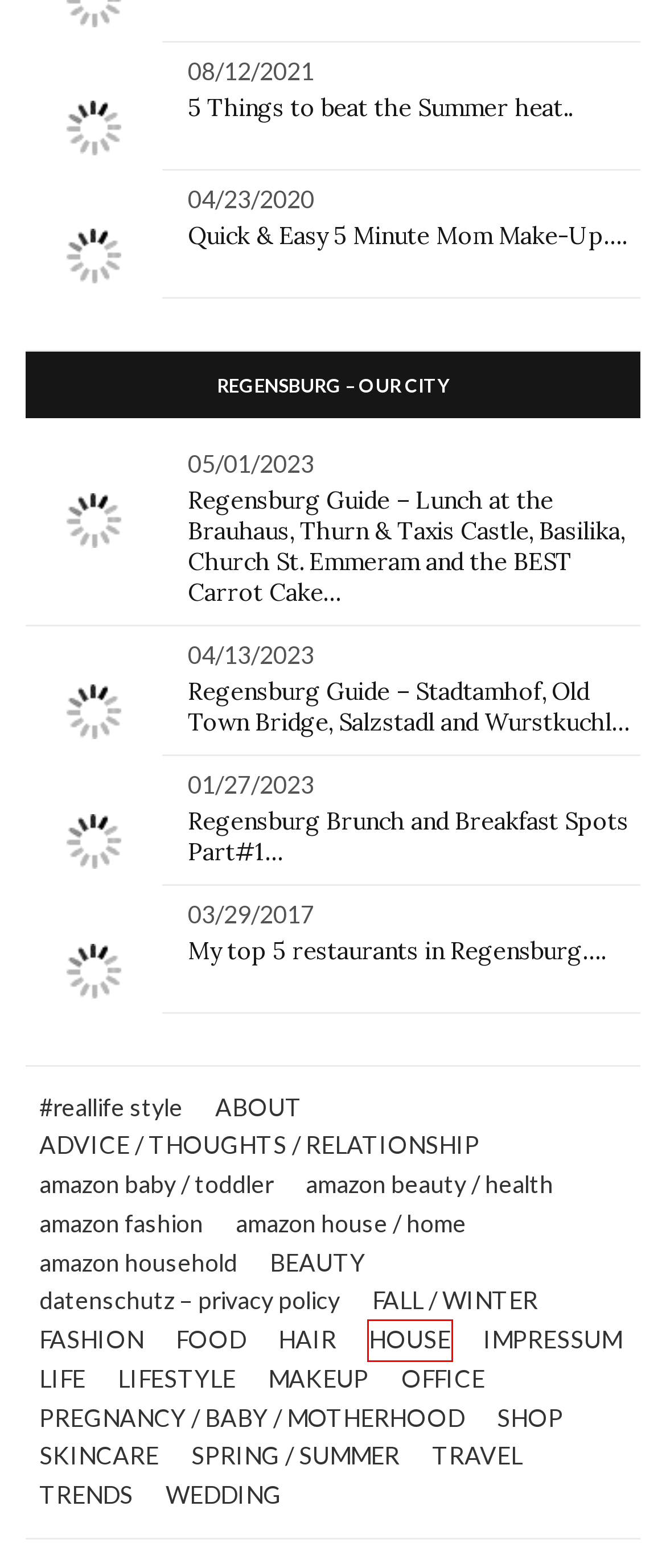You are given a webpage screenshot where a red bounding box highlights an element. Determine the most fitting webpage description for the new page that loads after clicking the element within the red bounding box. Here are the candidates:
A. 5 Things to beat the Summer heat.. - Madame Schischi
B. amazon fashion - Madame Schischi
C. HAIR - Madame Schischi
D. LIFESTYLE - Madame Schischi
E. SPRING / SUMMER - Madame Schischi
F. #reallife style - Madame Schischi
G. My top 5 restaurants in Regensburg.... - Madame Schischi
H. HOUSE - Madame Schischi

H